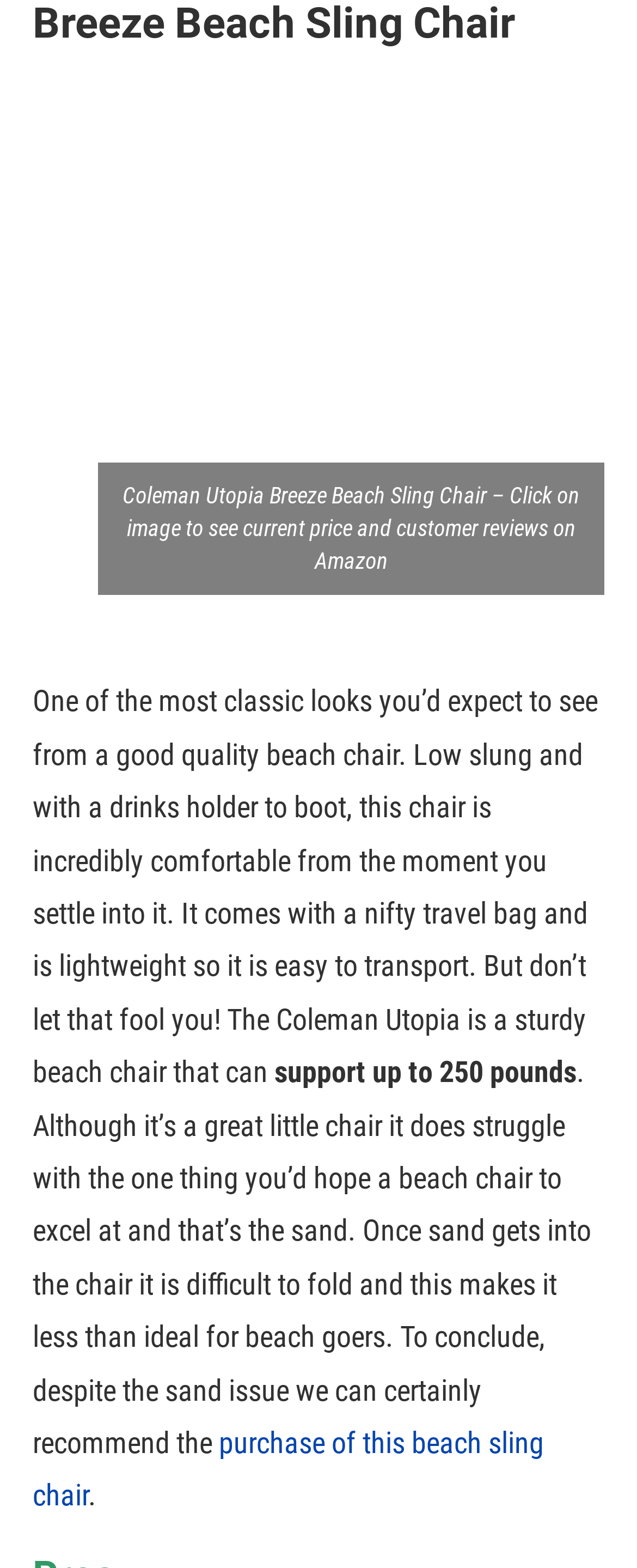Can you find the bounding box coordinates for the element to click on to achieve the instruction: "Click on the link to see current price and customer reviews on Amazon"?

[0.192, 0.308, 0.91, 0.365]